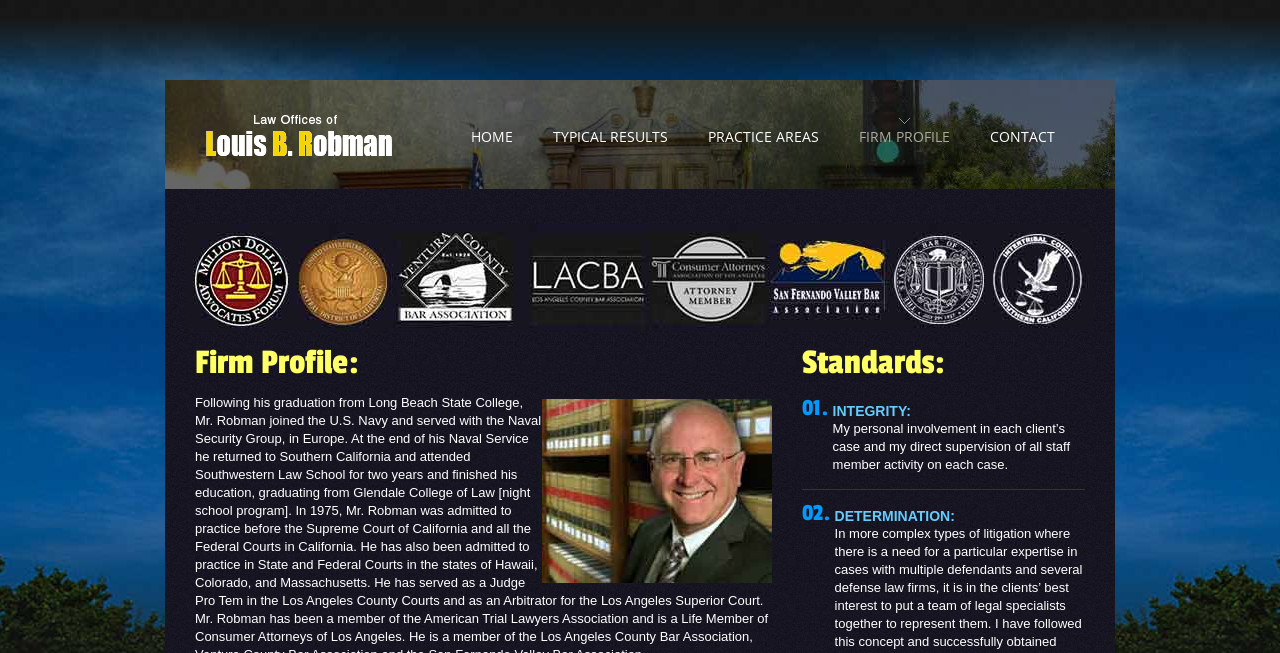Identify the main title of the webpage and generate its text content.

Law Offices of Louis B. Robman